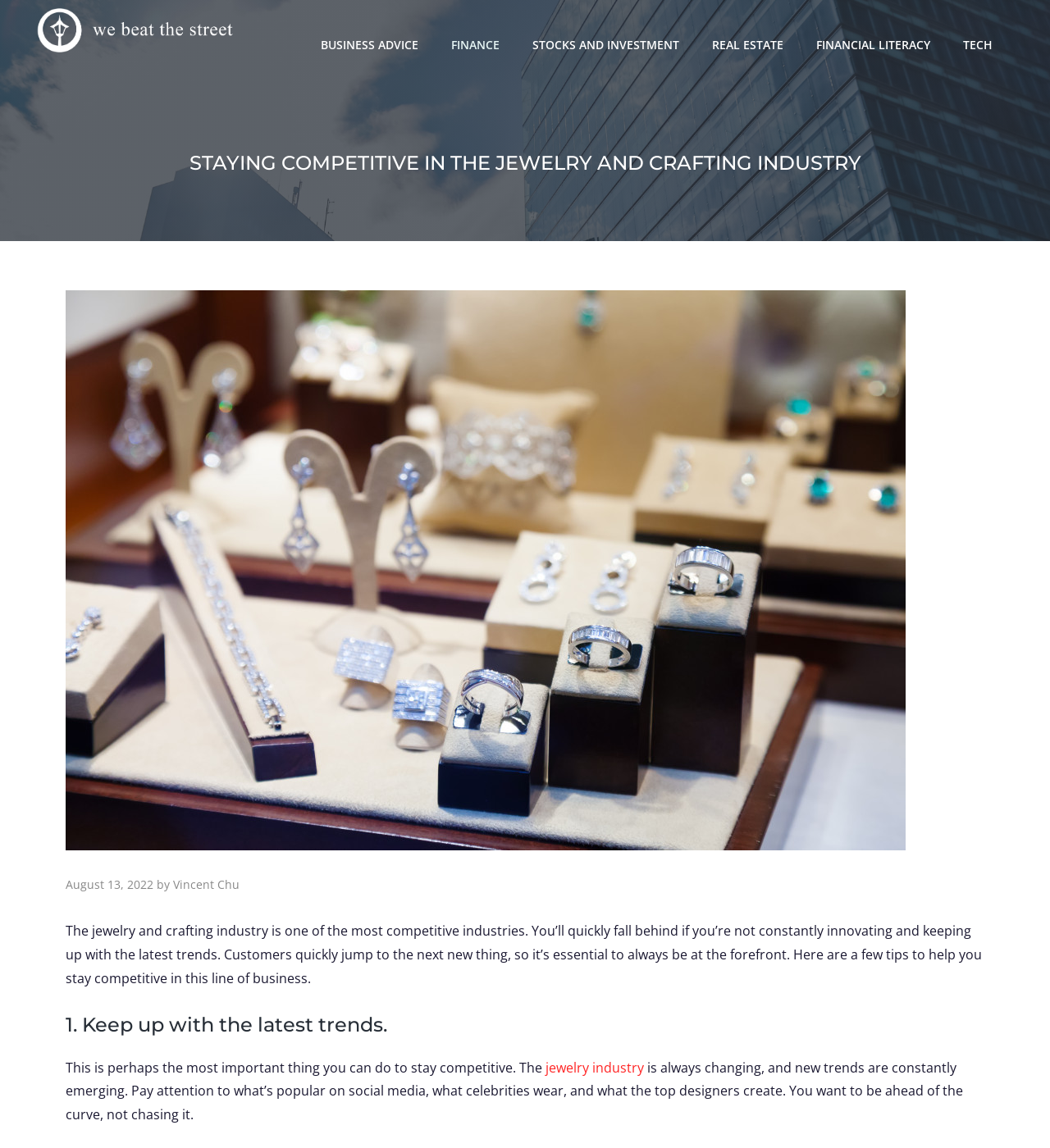Provide the bounding box coordinates for the area that should be clicked to complete the instruction: "Read the article by Vincent Chu".

[0.165, 0.763, 0.228, 0.777]